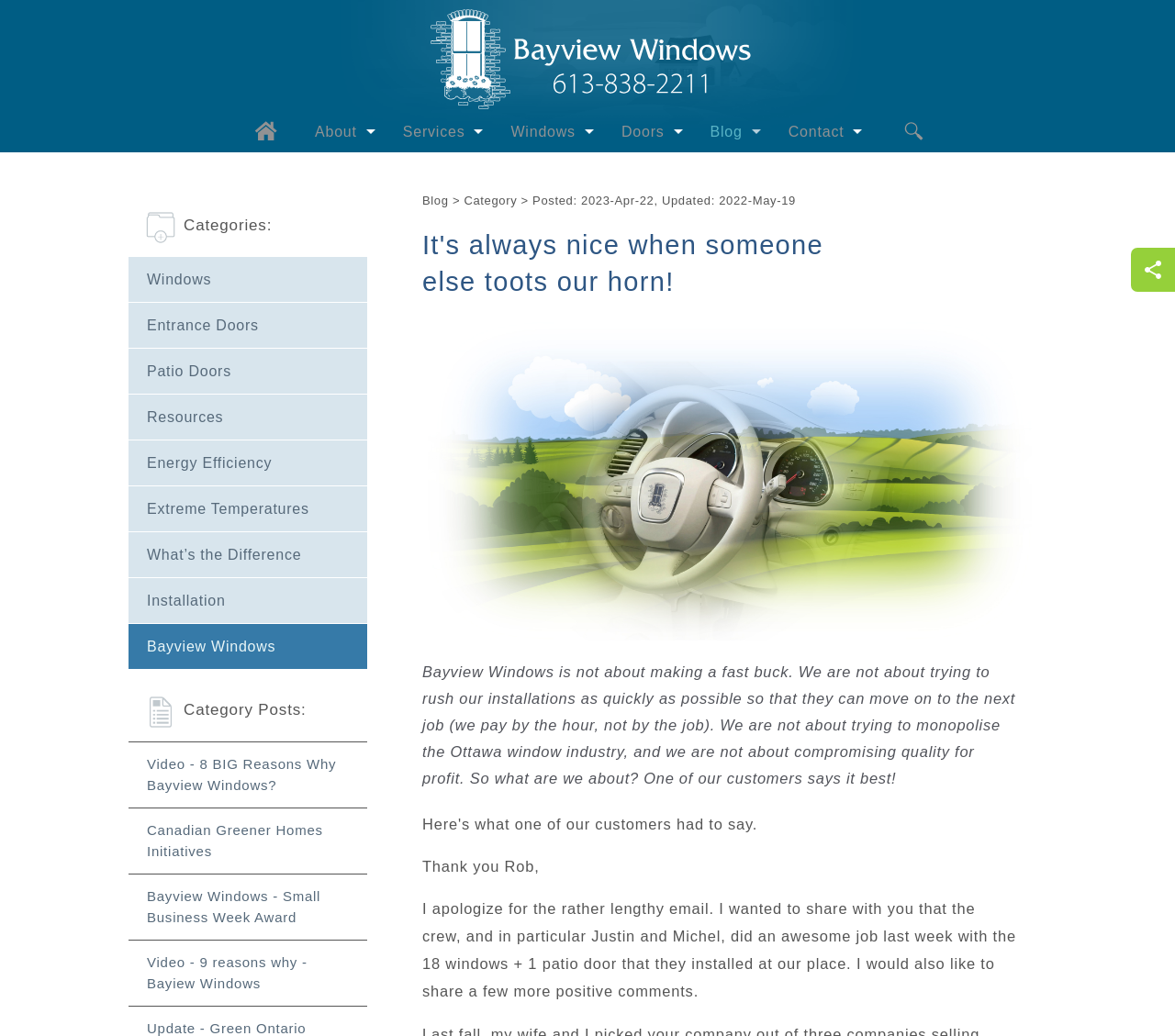Identify the bounding box coordinates of the section that should be clicked to achieve the task described: "Share this post".

[0.972, 0.25, 0.991, 0.271]